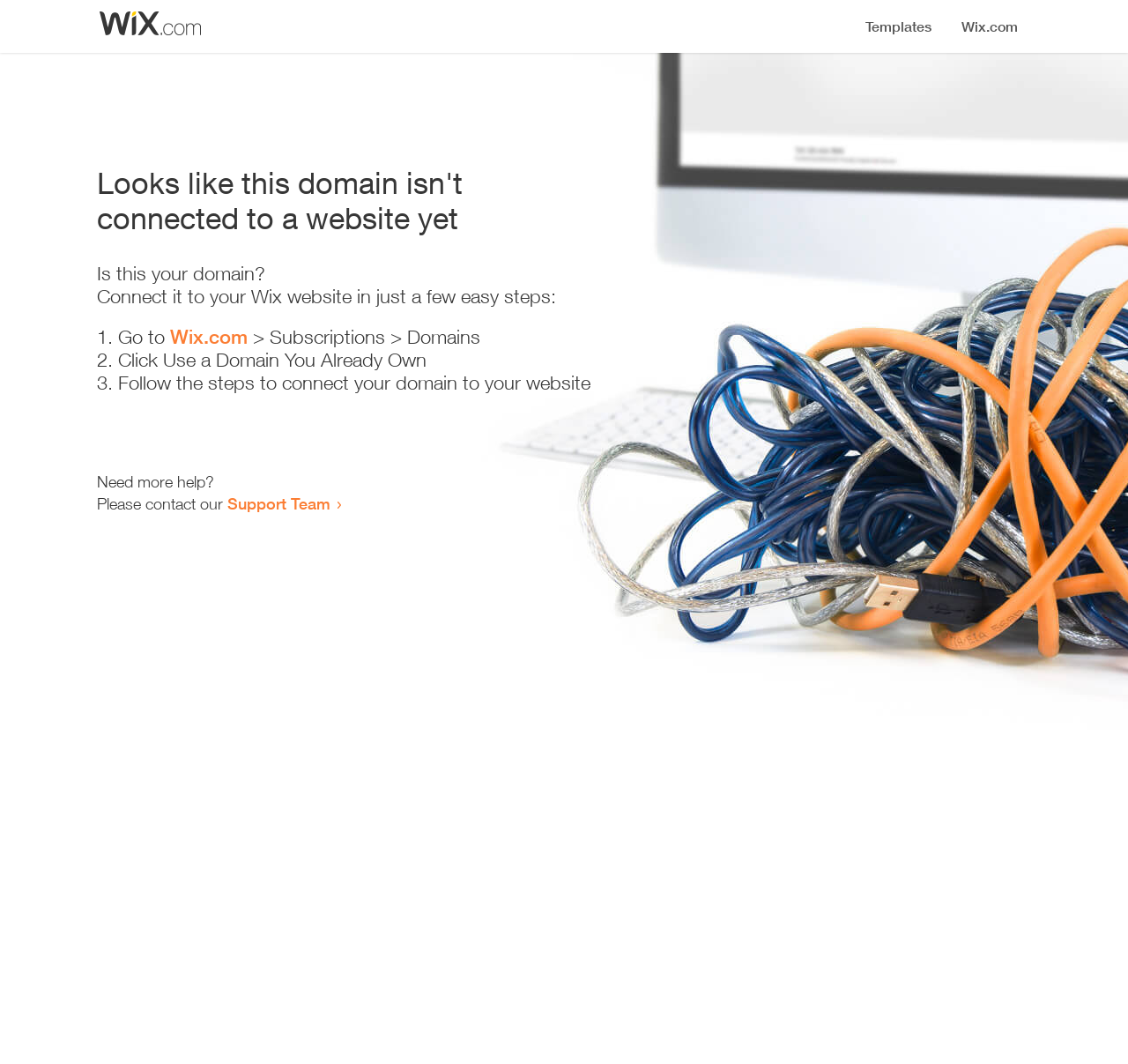What is the purpose of this webpage?
Based on the image, answer the question with as much detail as possible.

The webpage provides a step-by-step guide to connect a domain to a Wix website, which suggests that the purpose of this webpage is to assist users in connecting their domain.